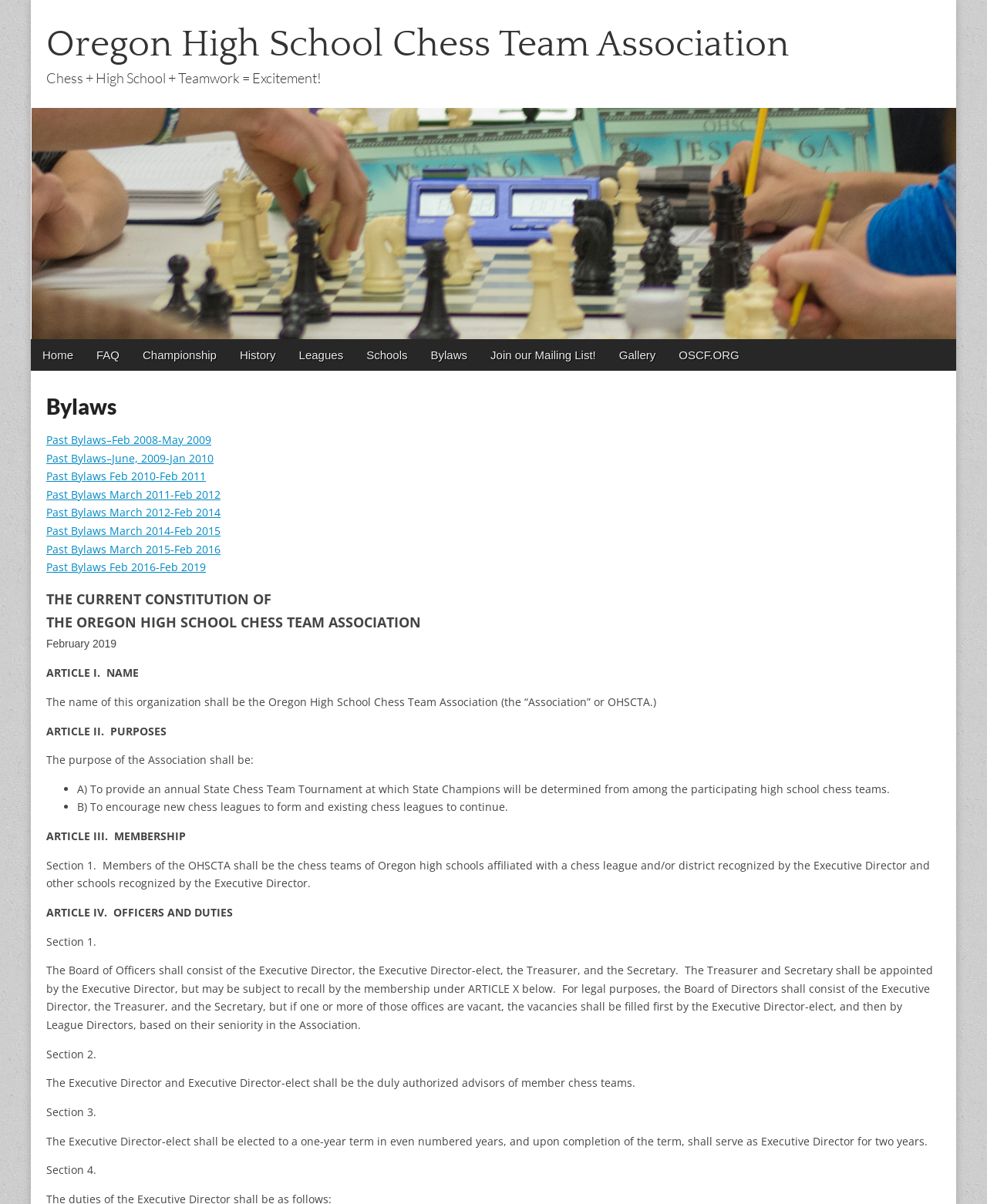Locate the bounding box coordinates of the element I should click to achieve the following instruction: "Click on the 'Home' link".

[0.031, 0.282, 0.086, 0.308]